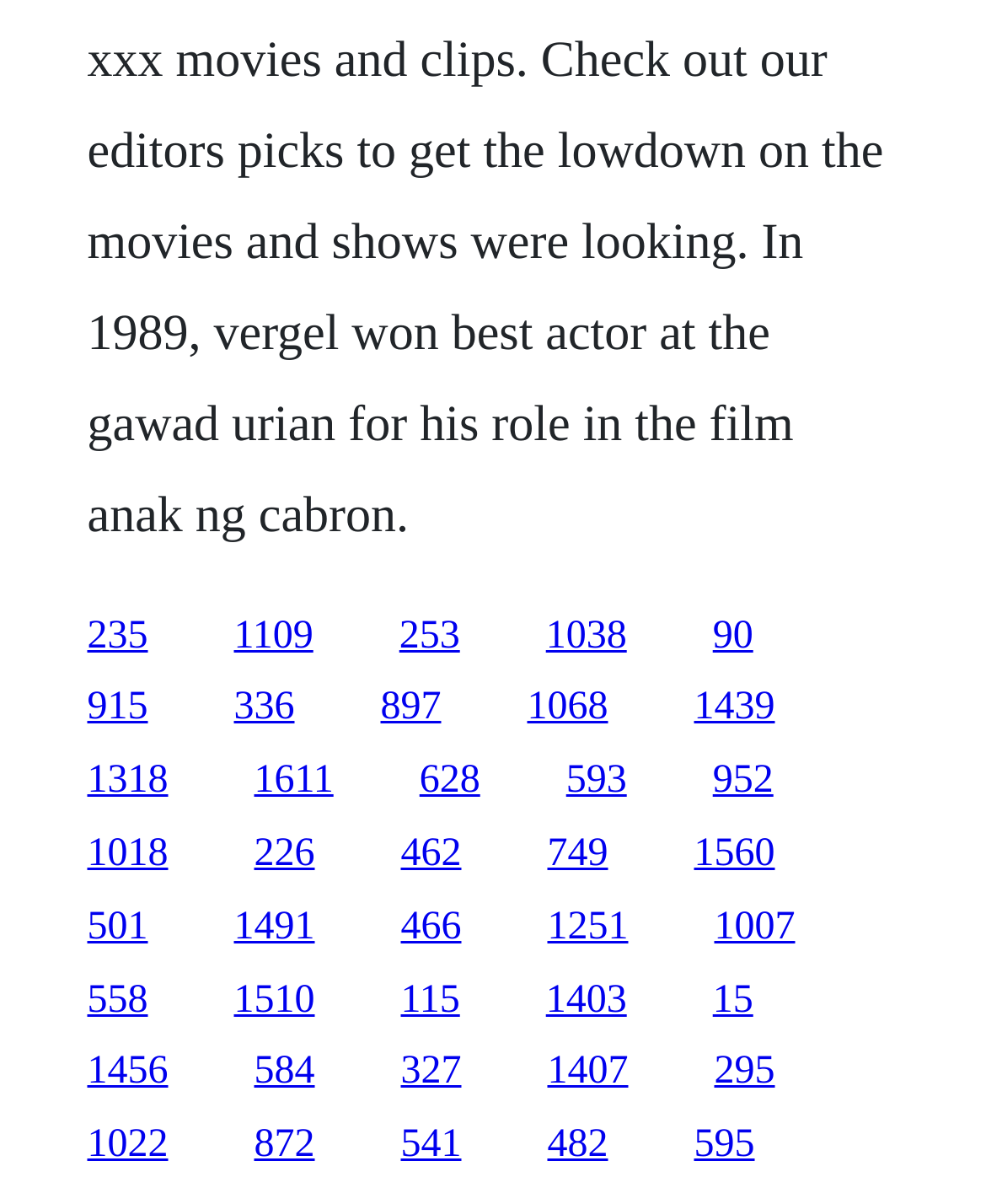Answer this question using a single word or a brief phrase:
How many links are on the webpage?

30